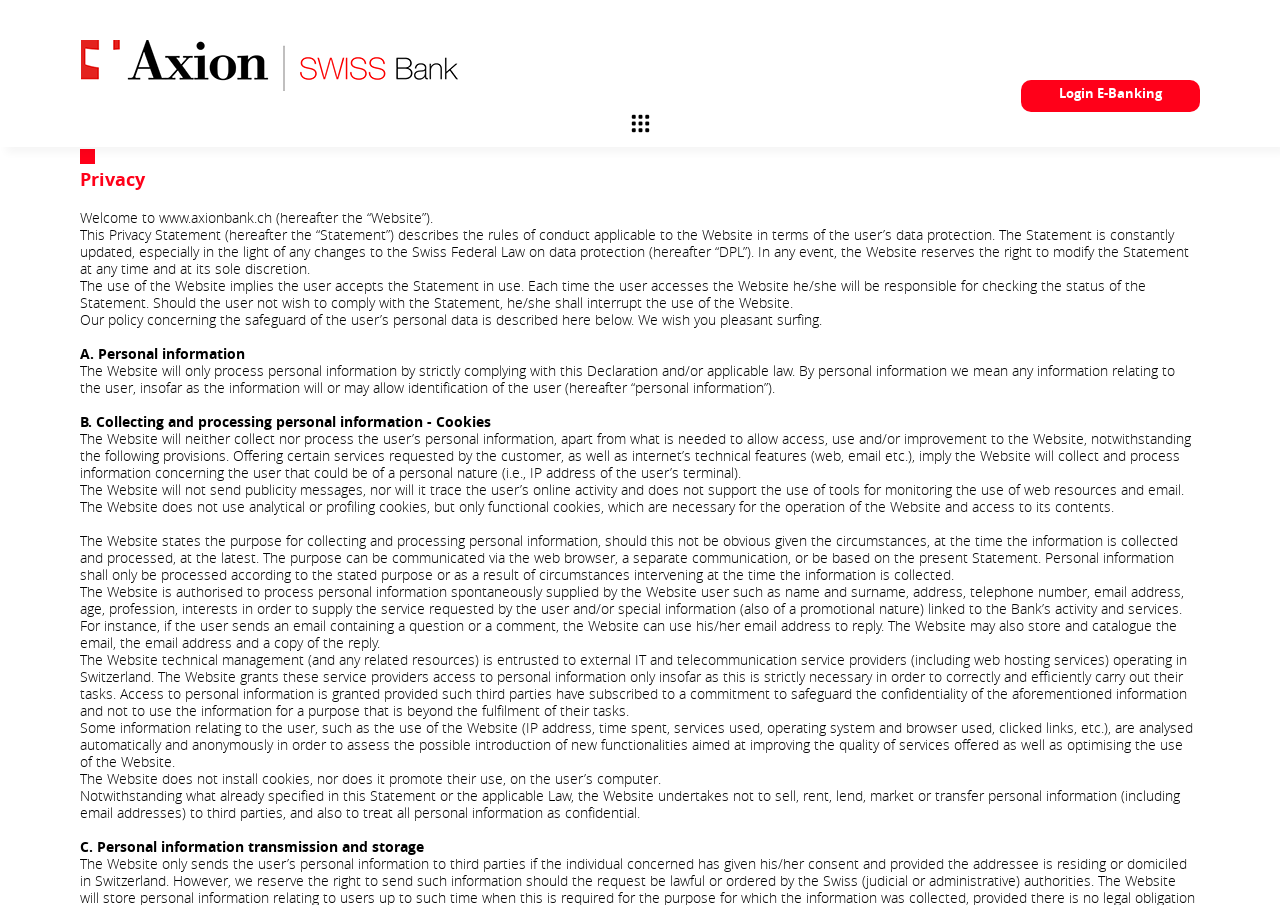Please find the bounding box coordinates (top-left x, top-left y, bottom-right x, bottom-right y) in the screenshot for the UI element described as follows: Axion SWISS Bank Key data

[0.033, 0.386, 0.166, 0.407]